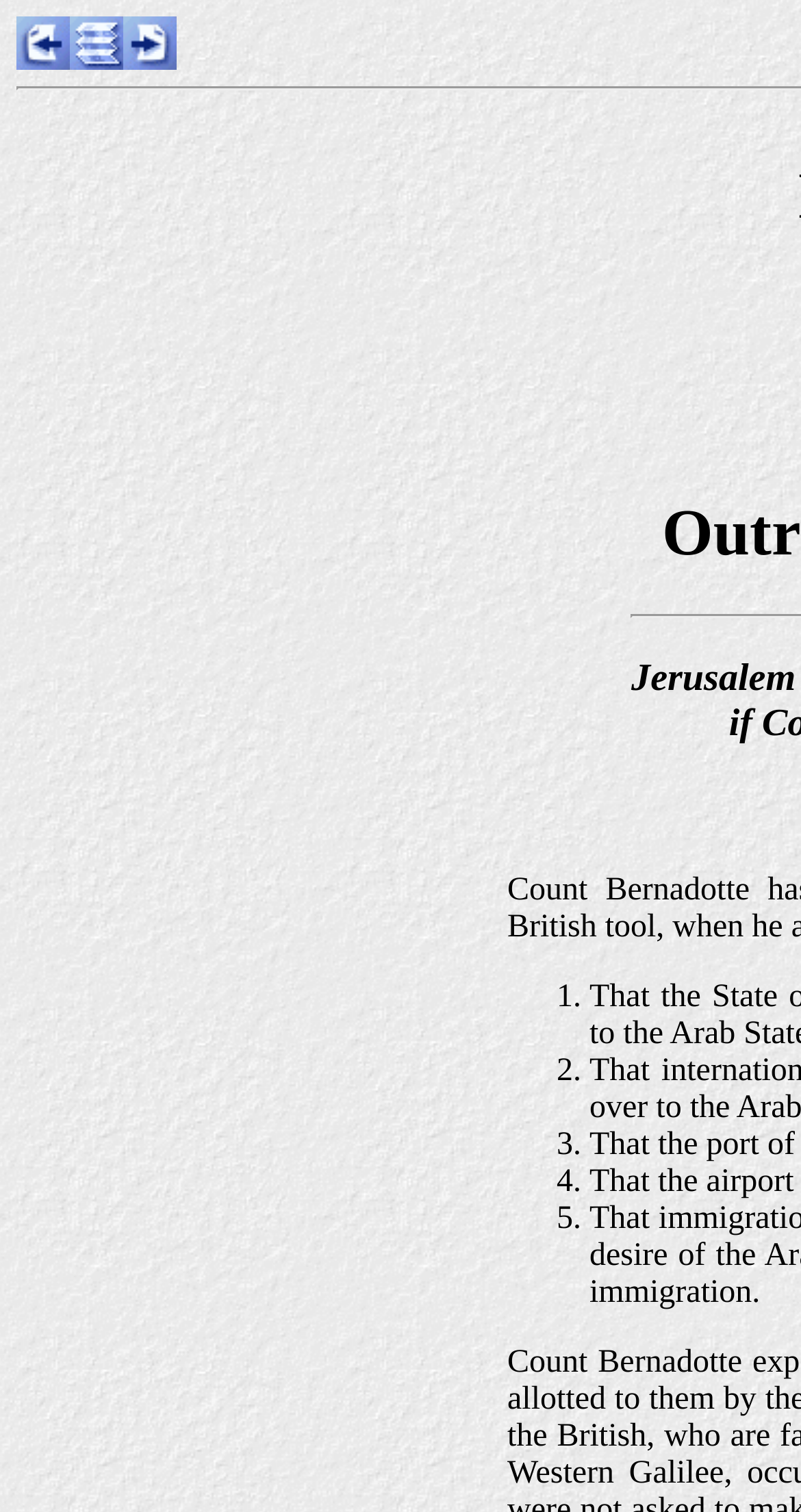Find the coordinates for the bounding box of the element with this description: "parent_node: New York Post".

[0.021, 0.029, 0.087, 0.052]